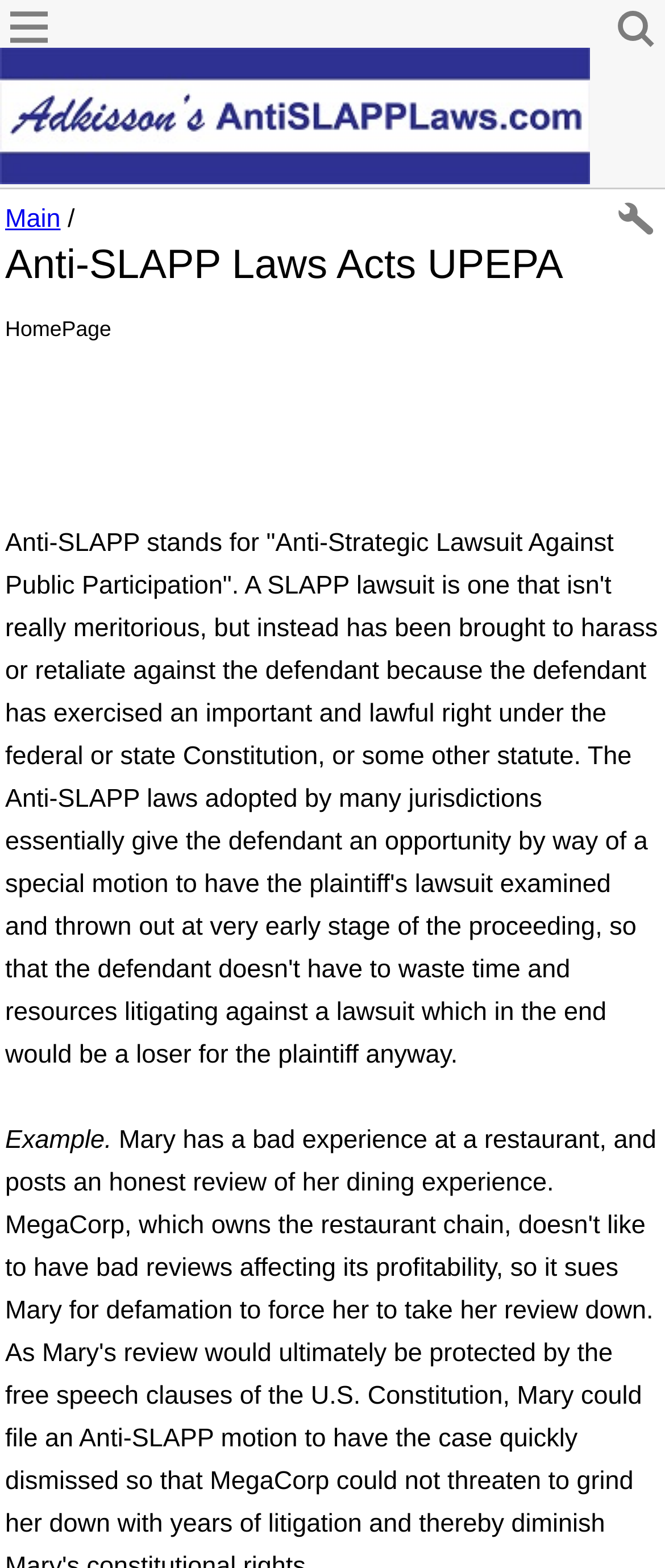Use one word or a short phrase to answer the question provided: 
What is an example of a SLAPP lawsuit?

Not provided